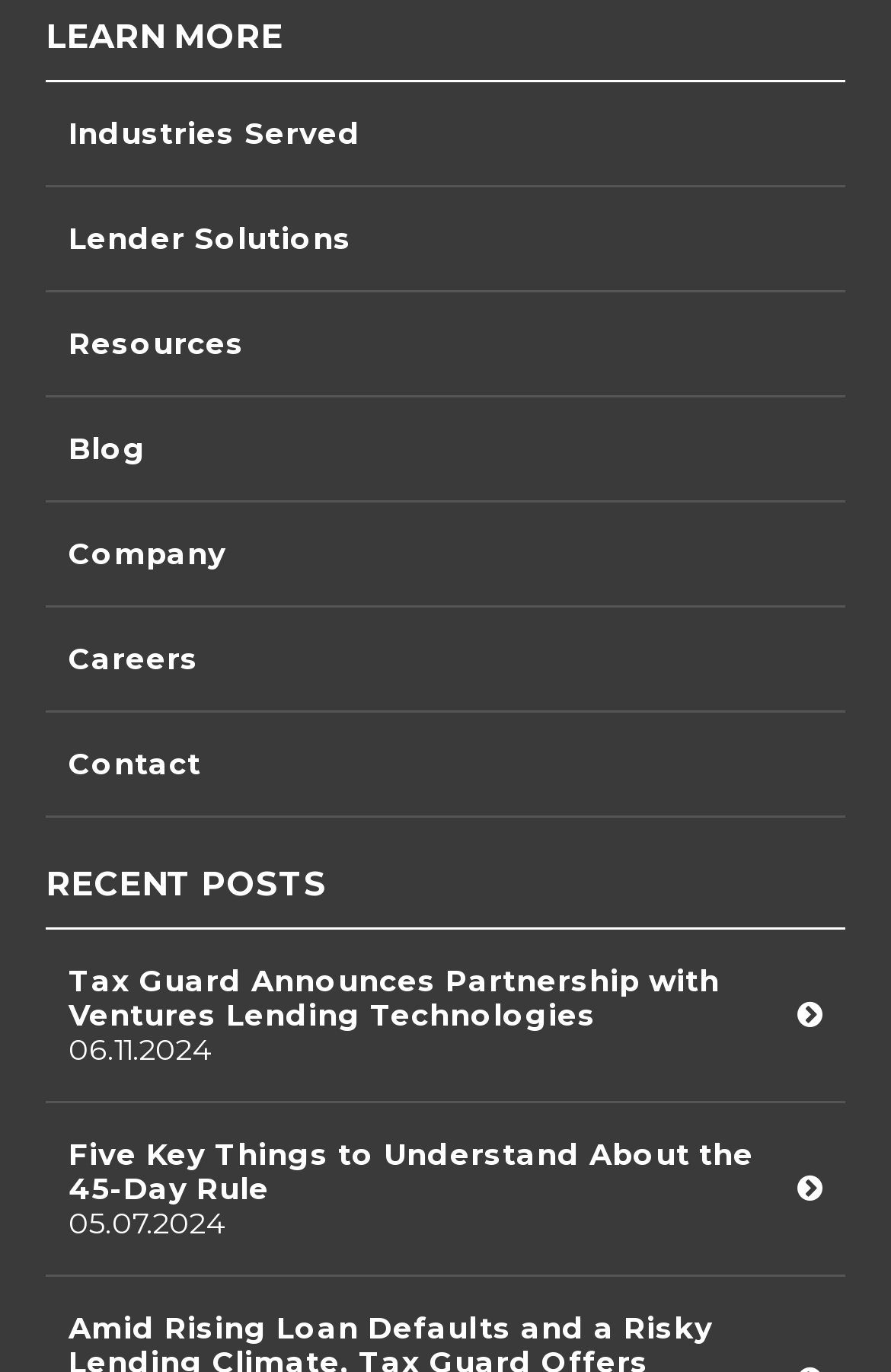Could you provide the bounding box coordinates for the portion of the screen to click to complete this instruction: "Read recent posts"?

[0.051, 0.63, 0.949, 0.678]